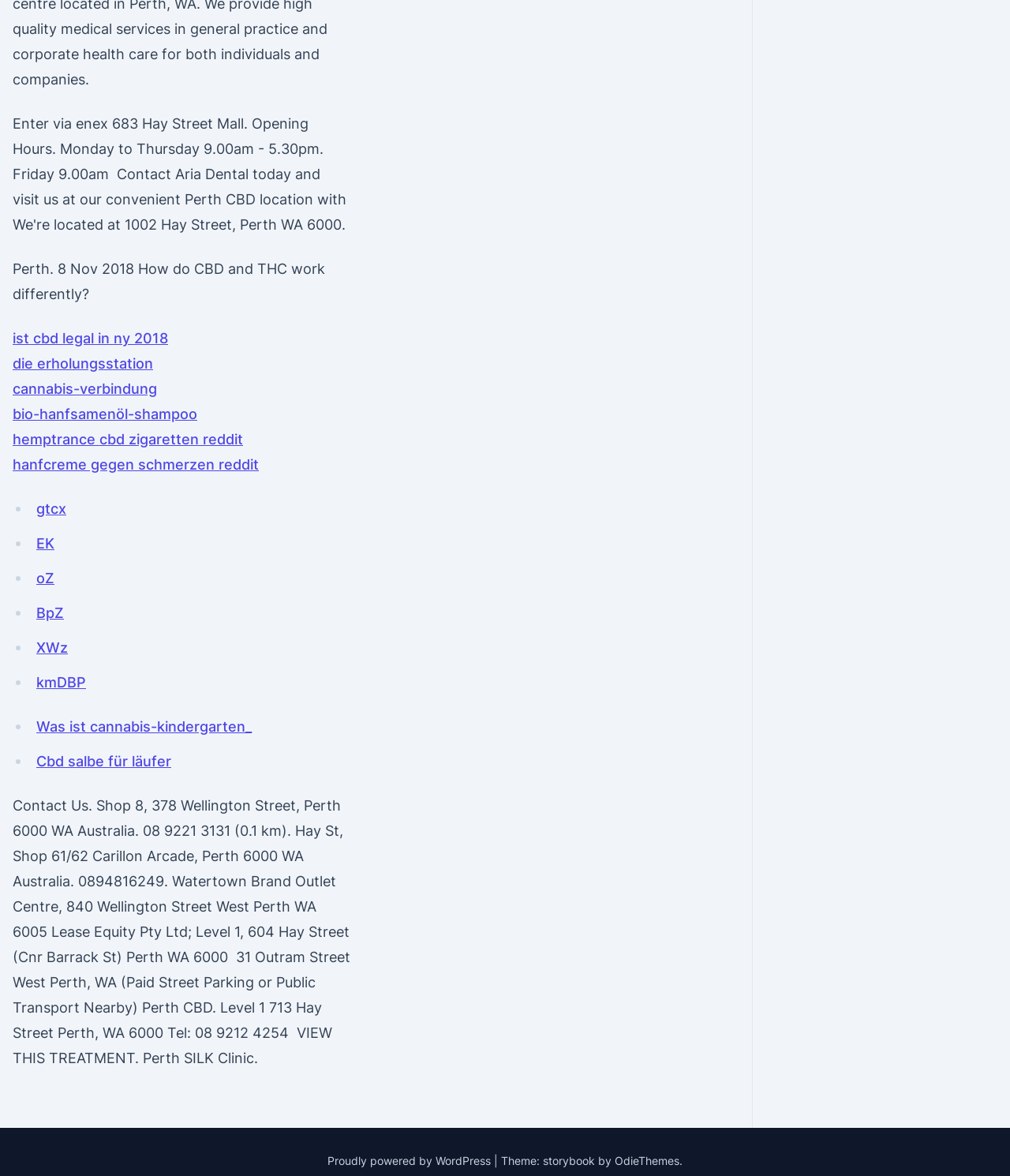Determine the bounding box coordinates for the element that should be clicked to follow this instruction: "Go to 'OdieThemes'". The coordinates should be given as four float numbers between 0 and 1, in the format [left, top, right, bottom].

[0.609, 0.981, 0.673, 0.993]